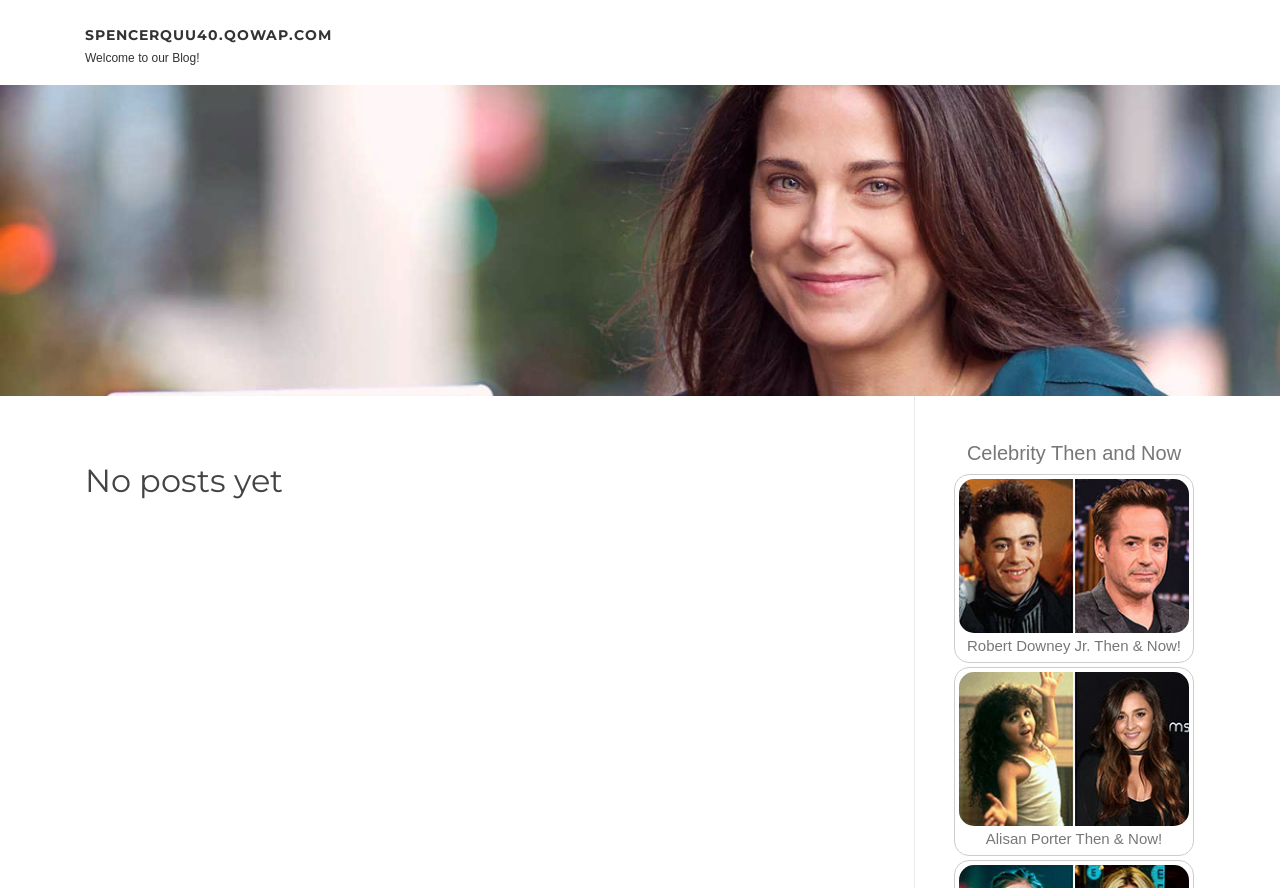Respond with a single word or short phrase to the following question: 
What is the topic of the first image on the webpage?

Robert Downey Jr.